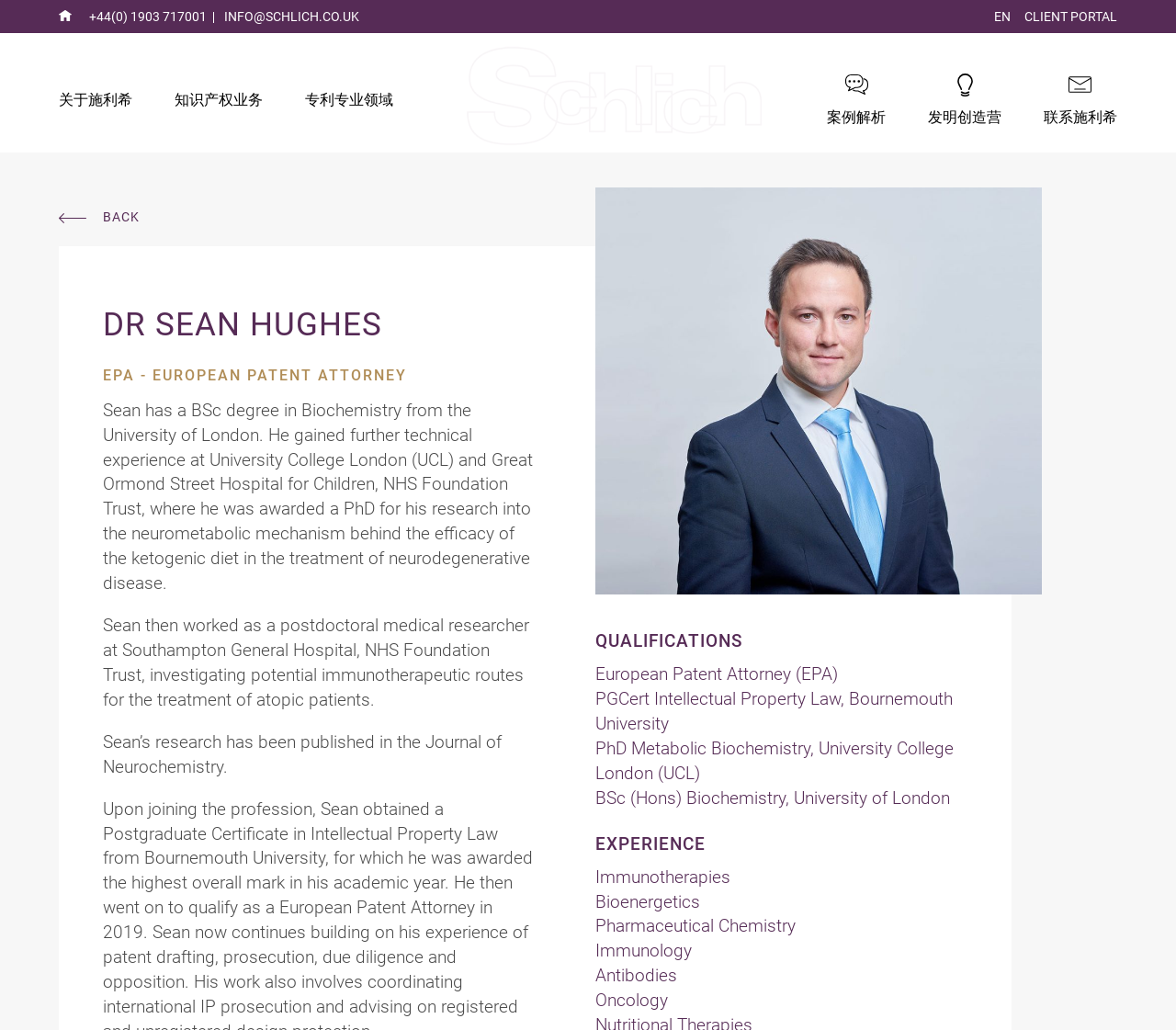Determine the bounding box coordinates of the clickable region to carry out the instruction: "contact via email".

[0.19, 0.009, 0.305, 0.024]